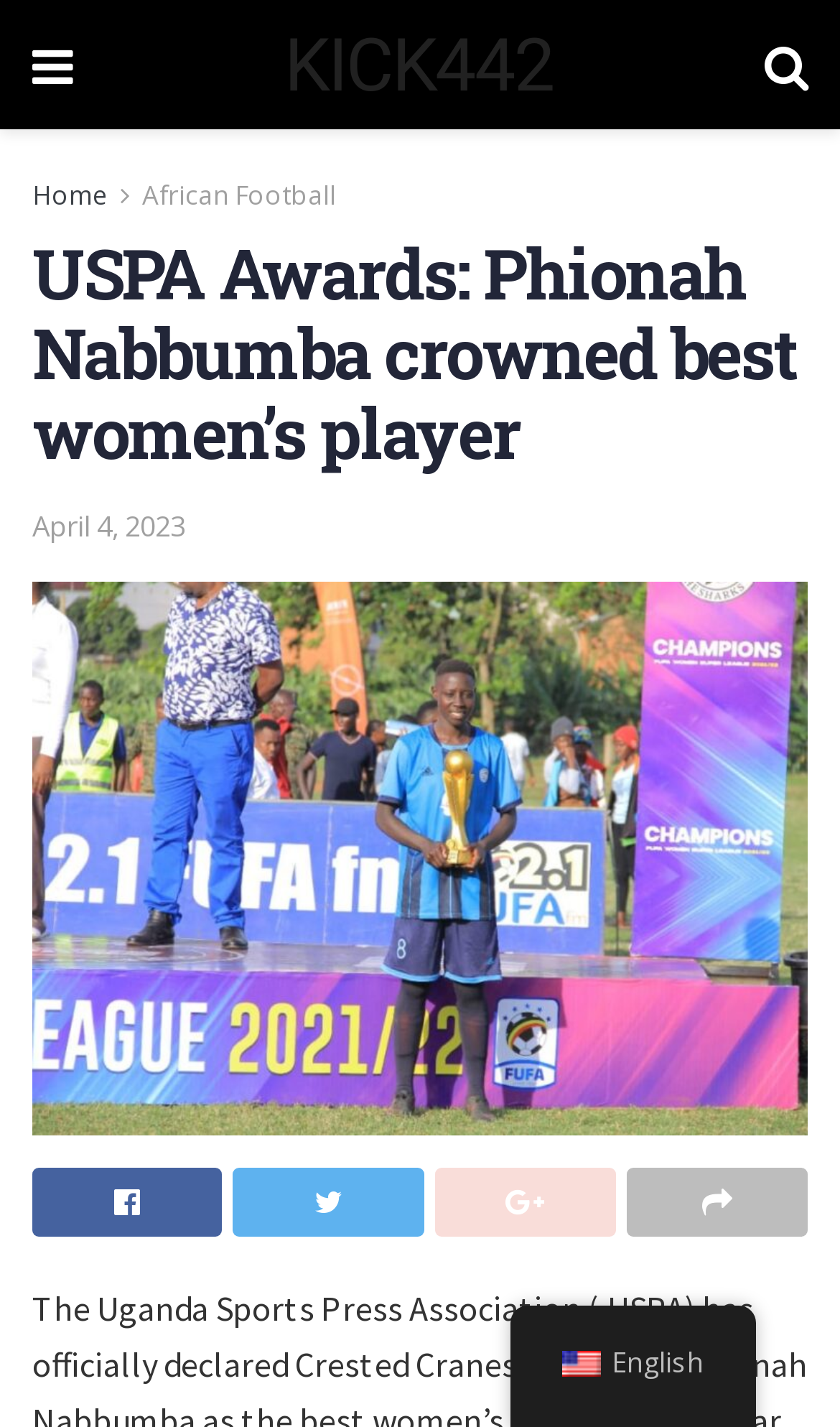Predict the bounding box coordinates of the area that should be clicked to accomplish the following instruction: "Share the article on social media". The bounding box coordinates should consist of four float numbers between 0 and 1, i.e., [left, top, right, bottom].

[0.517, 0.819, 0.733, 0.867]